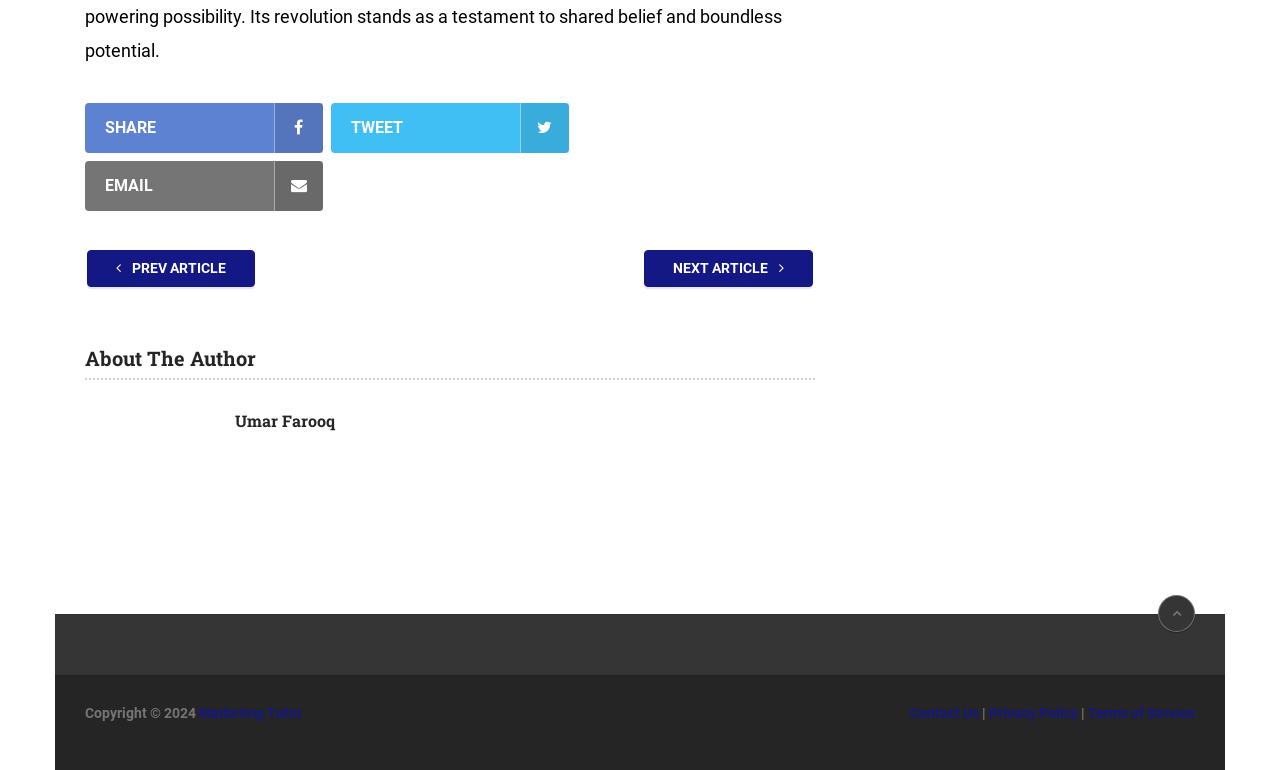Locate the bounding box coordinates of the clickable element to fulfill the following instruction: "Tweet the article". Provide the coordinates as four float numbers between 0 and 1 in the format [left, top, right, bottom].

[0.259, 0.134, 0.444, 0.199]